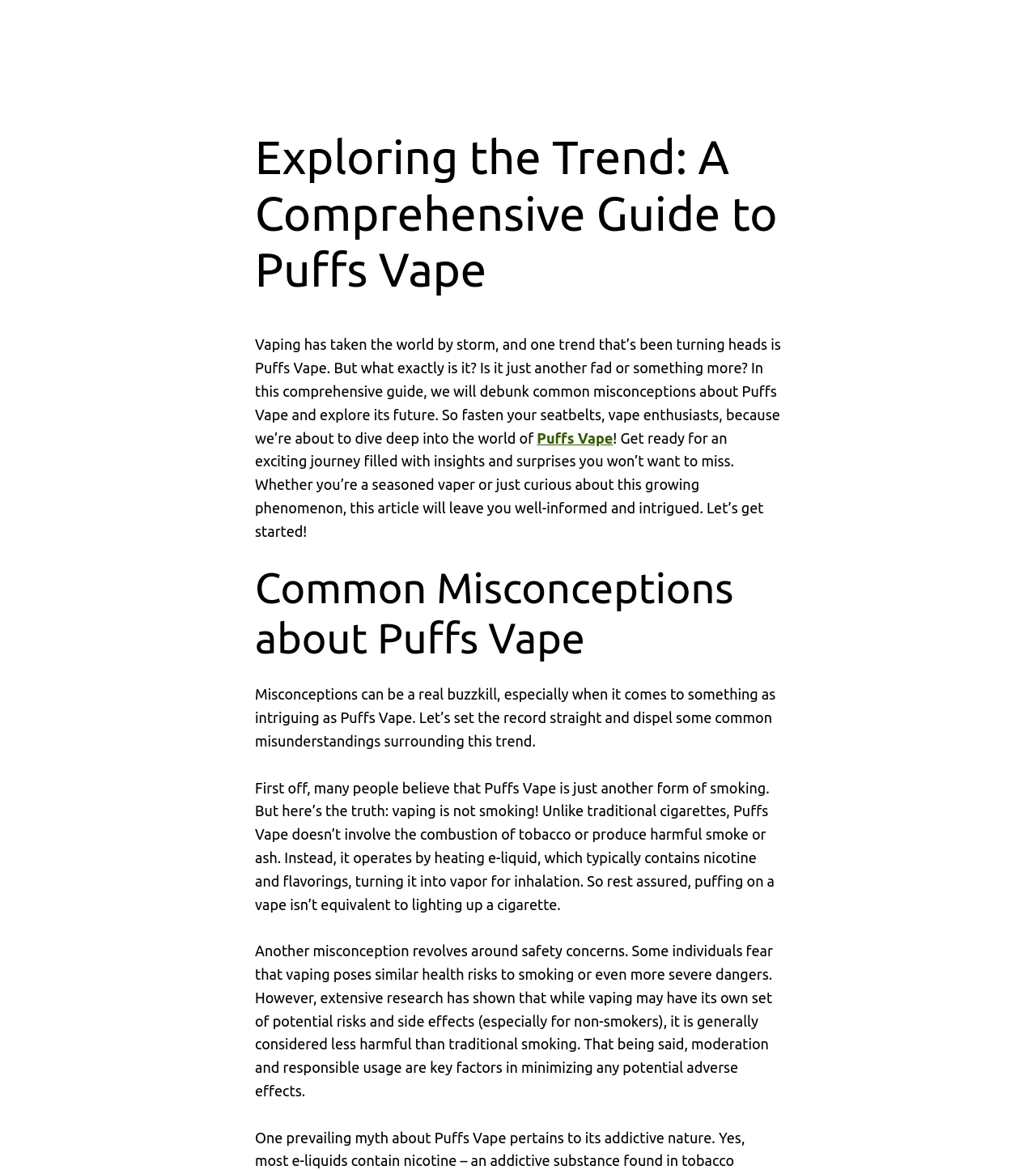Is vaping equivalent to smoking?
Using the image as a reference, answer with just one word or a short phrase.

No